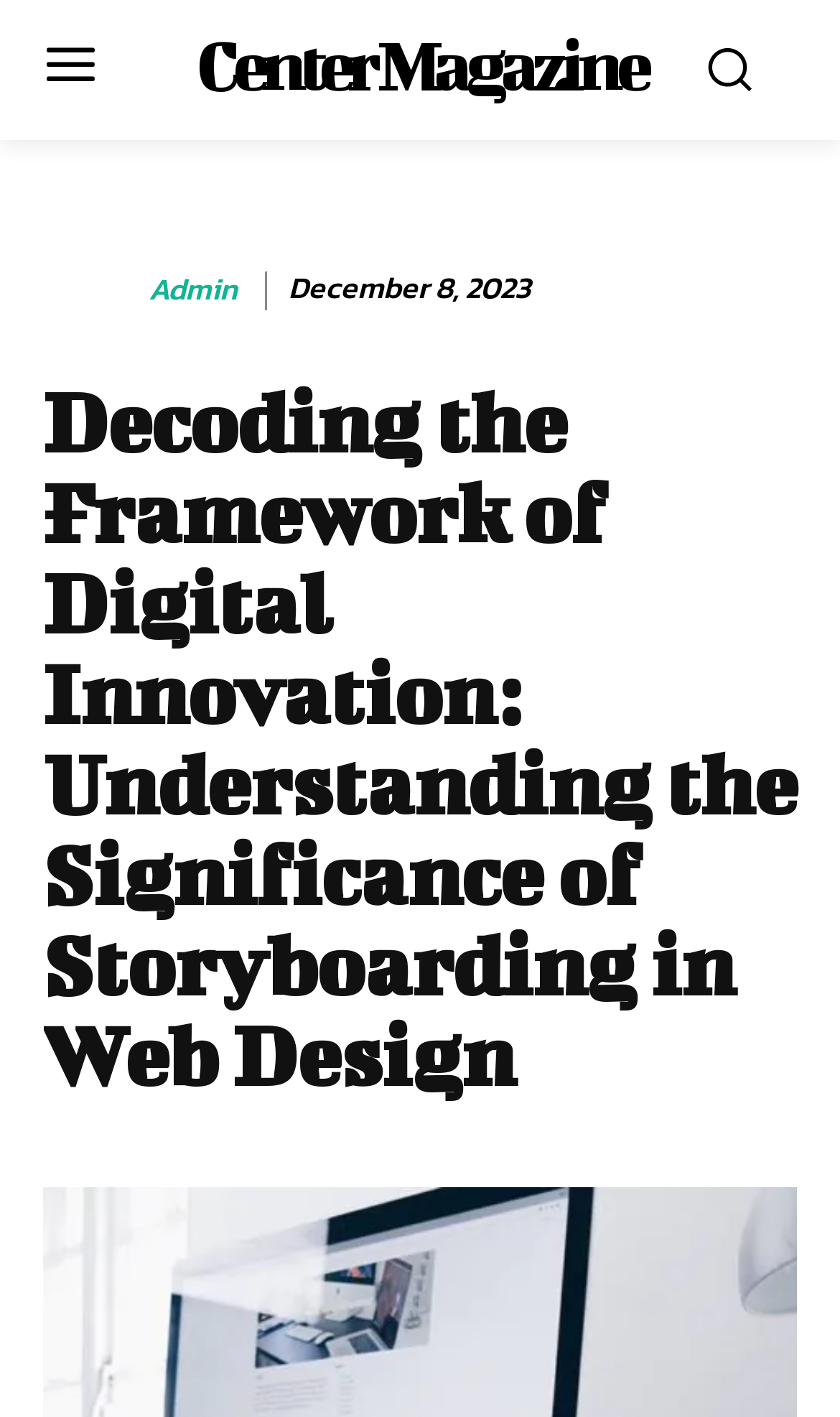Pinpoint the bounding box coordinates of the element that must be clicked to accomplish the following instruction: "Find a project". The coordinates should be in the format of four float numbers between 0 and 1, i.e., [left, top, right, bottom].

None